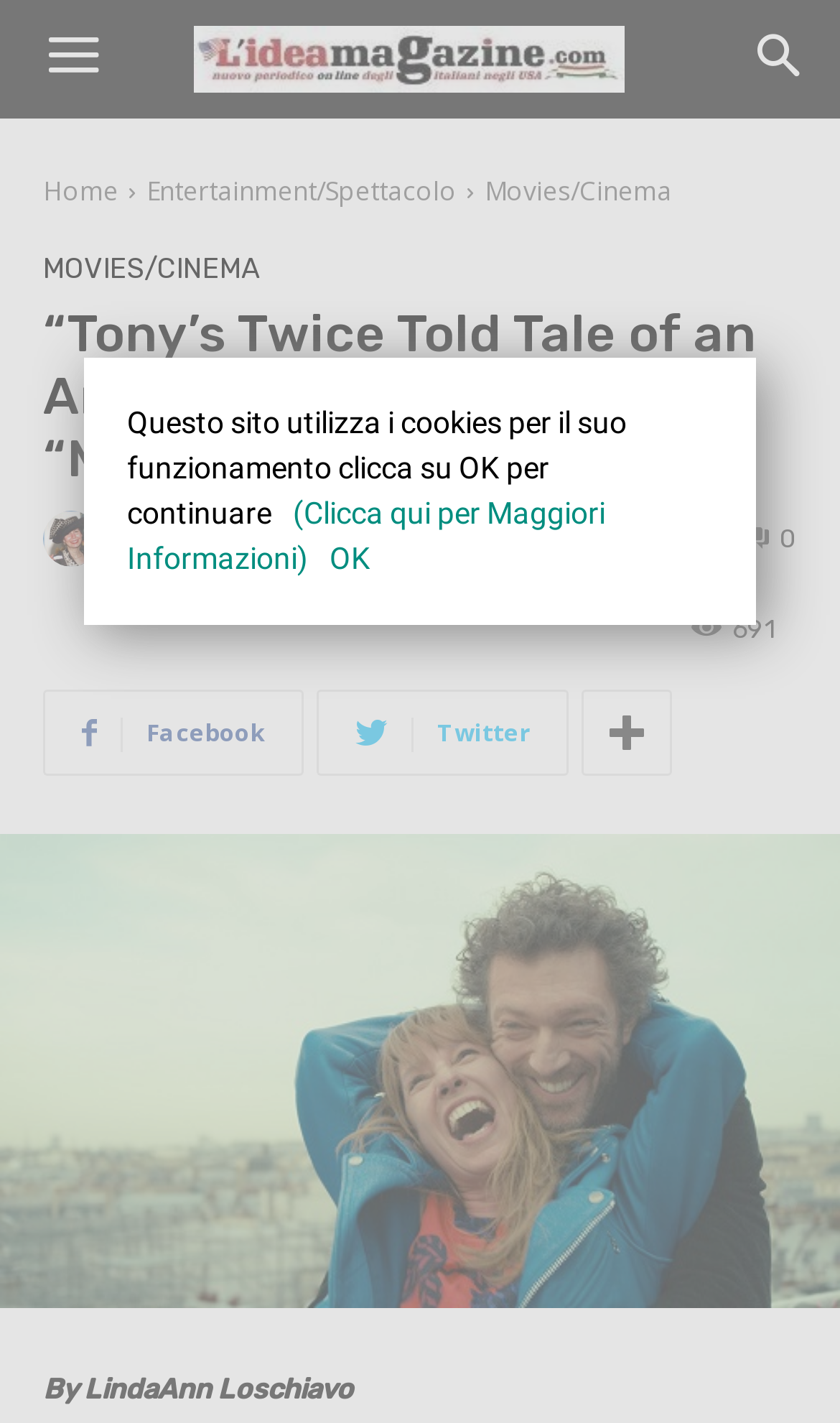Locate the bounding box coordinates of the clickable area to execute the instruction: "Go to Home". Provide the coordinates as four float numbers between 0 and 1, represented as [left, top, right, bottom].

[0.051, 0.121, 0.141, 0.147]